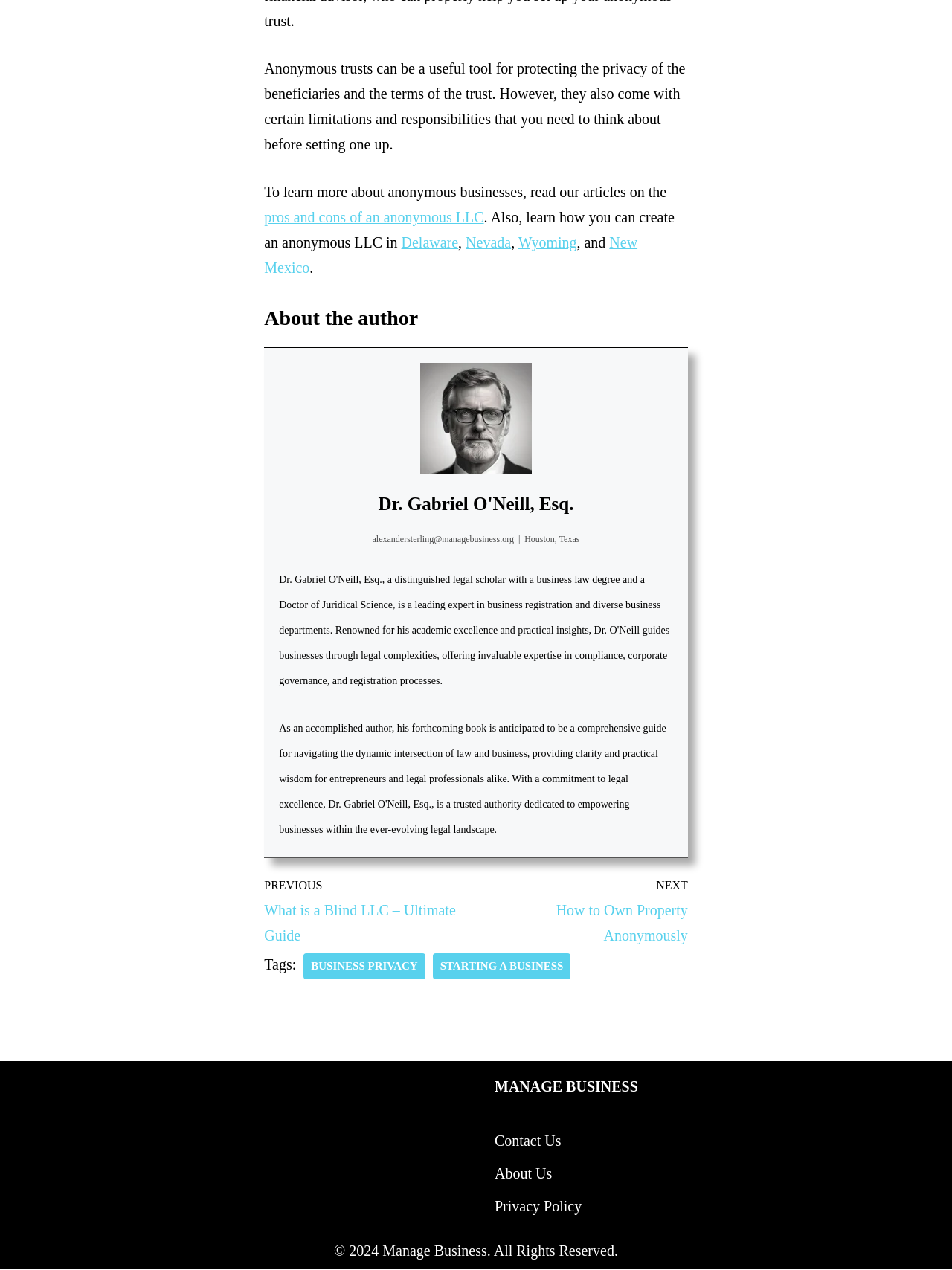Please identify the bounding box coordinates of the element I need to click to follow this instruction: "Read about the pros and cons of an anonymous LLC".

[0.278, 0.166, 0.508, 0.179]